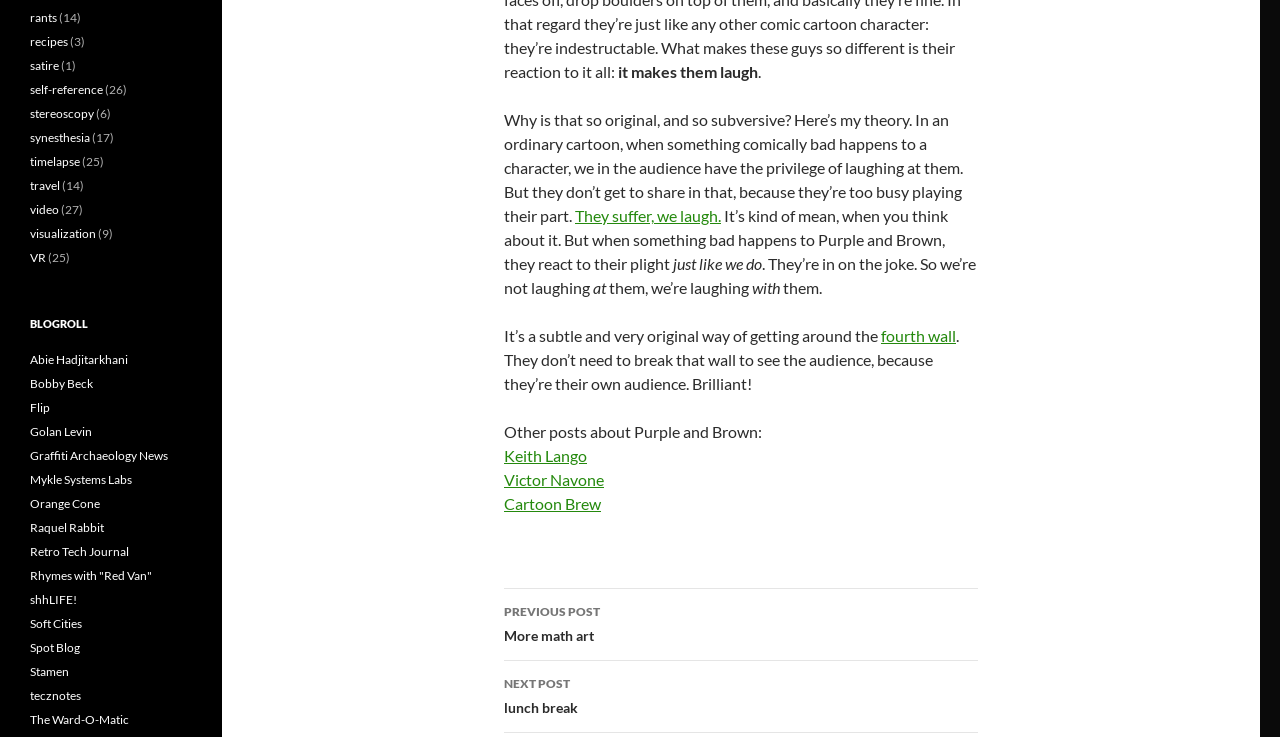Find the bounding box coordinates for the area you need to click to carry out the instruction: "Click on 'PREVIOUS POST More math art'". The coordinates should be four float numbers between 0 and 1, indicated as [left, top, right, bottom].

[0.394, 0.799, 0.764, 0.897]